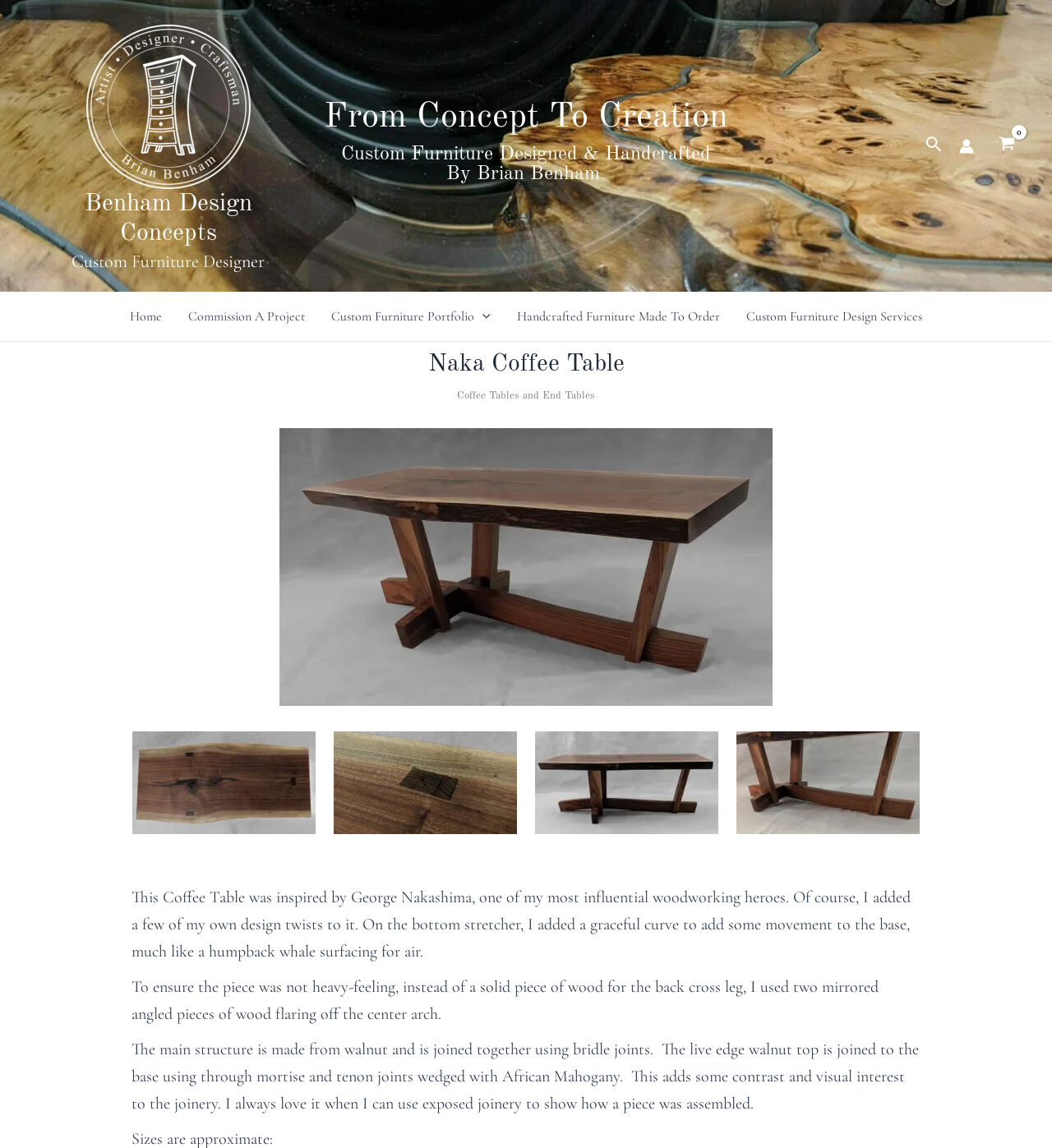Illustrate the webpage's structure and main components comprehensively.

This webpage is about a custom furniture piece, specifically a coffee table inspired by George Nakashima. At the top, there is a navigation menu with links to the home page, commissioning a project, and custom furniture portfolio. Below the navigation menu, there are three headings that introduce the custom furniture design services offered by Brian Benham of Benham Design Concepts.

On the left side of the page, there is a section with a heading "Naka Coffee Table" and a link to "Coffee Tables and End Tables". Below this section, there are four images showcasing different aspects of the custom coffee table, including the walnut live edge top, the exposed joinery, and the curved base.

To the right of the images, there are three blocks of text that describe the design and construction of the coffee table. The text explains how the piece was inspired by George Nakashima, but with added design twists, such as the curved base and the use of mirrored angled pieces of wood for the back cross leg. The text also details the materials and joinery techniques used, including bridle joints, through mortise and tenon joints, and exposed joinery.

At the top right corner of the page, there are links to search, account, and shopping cart icons.